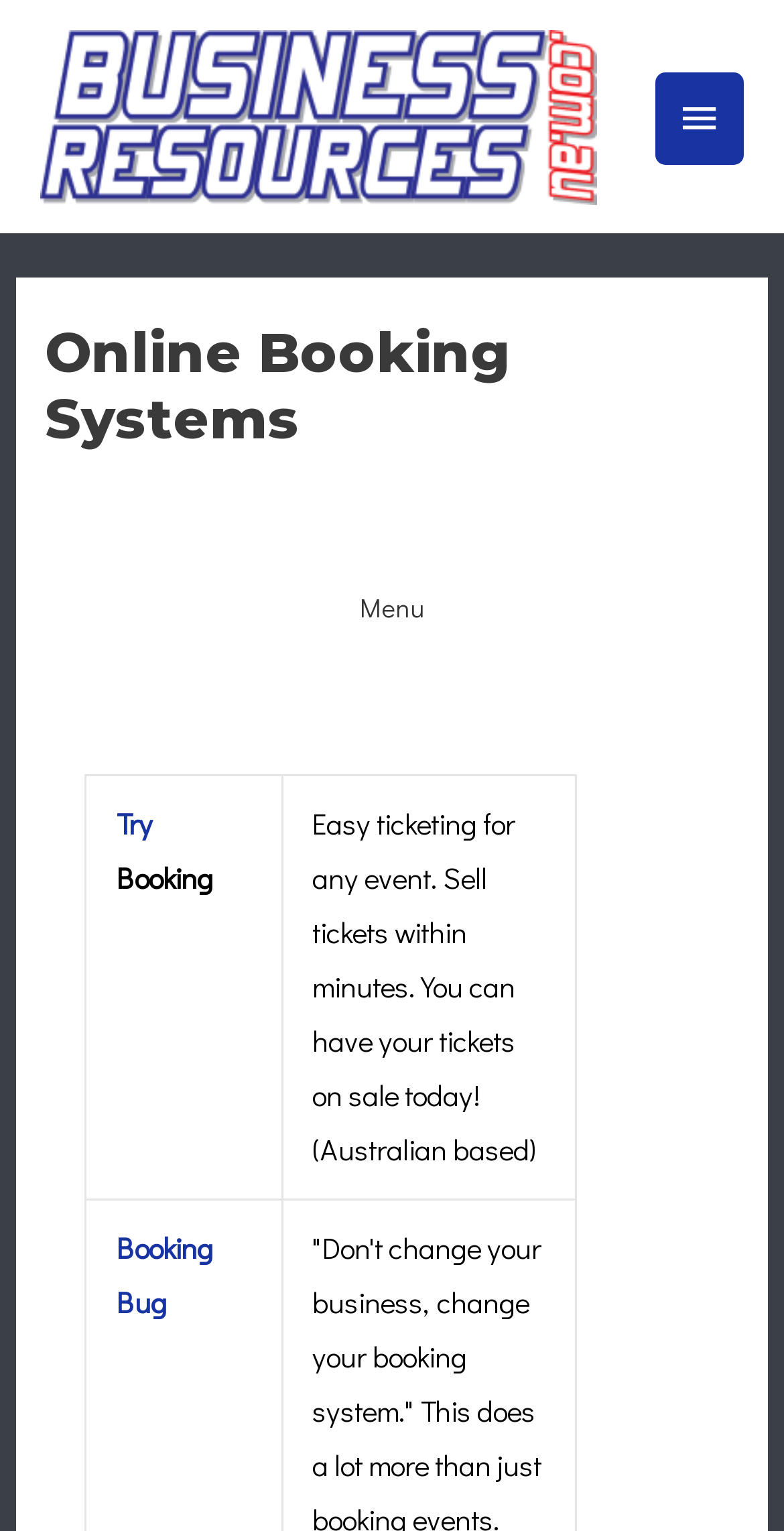What is the main menu button?
Analyze the image and deliver a detailed answer to the question.

The main menu button is located at the top right corner of the webpage, which is a button with the text 'MAIN MENU' and an arrow icon.